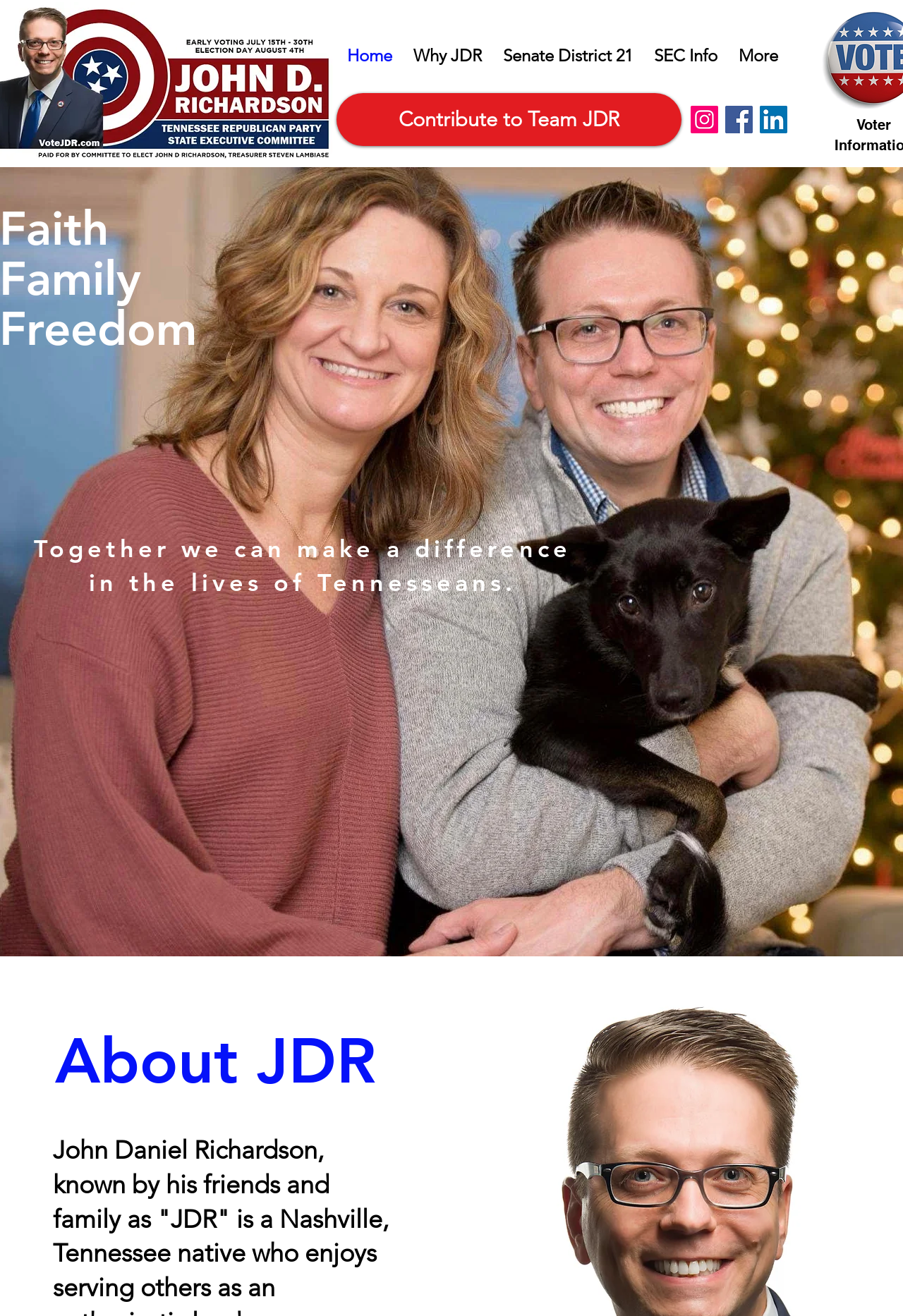Please find and report the bounding box coordinates of the element to click in order to perform the following action: "Click on Home". The coordinates should be expressed as four float numbers between 0 and 1, in the format [left, top, right, bottom].

[0.373, 0.019, 0.446, 0.065]